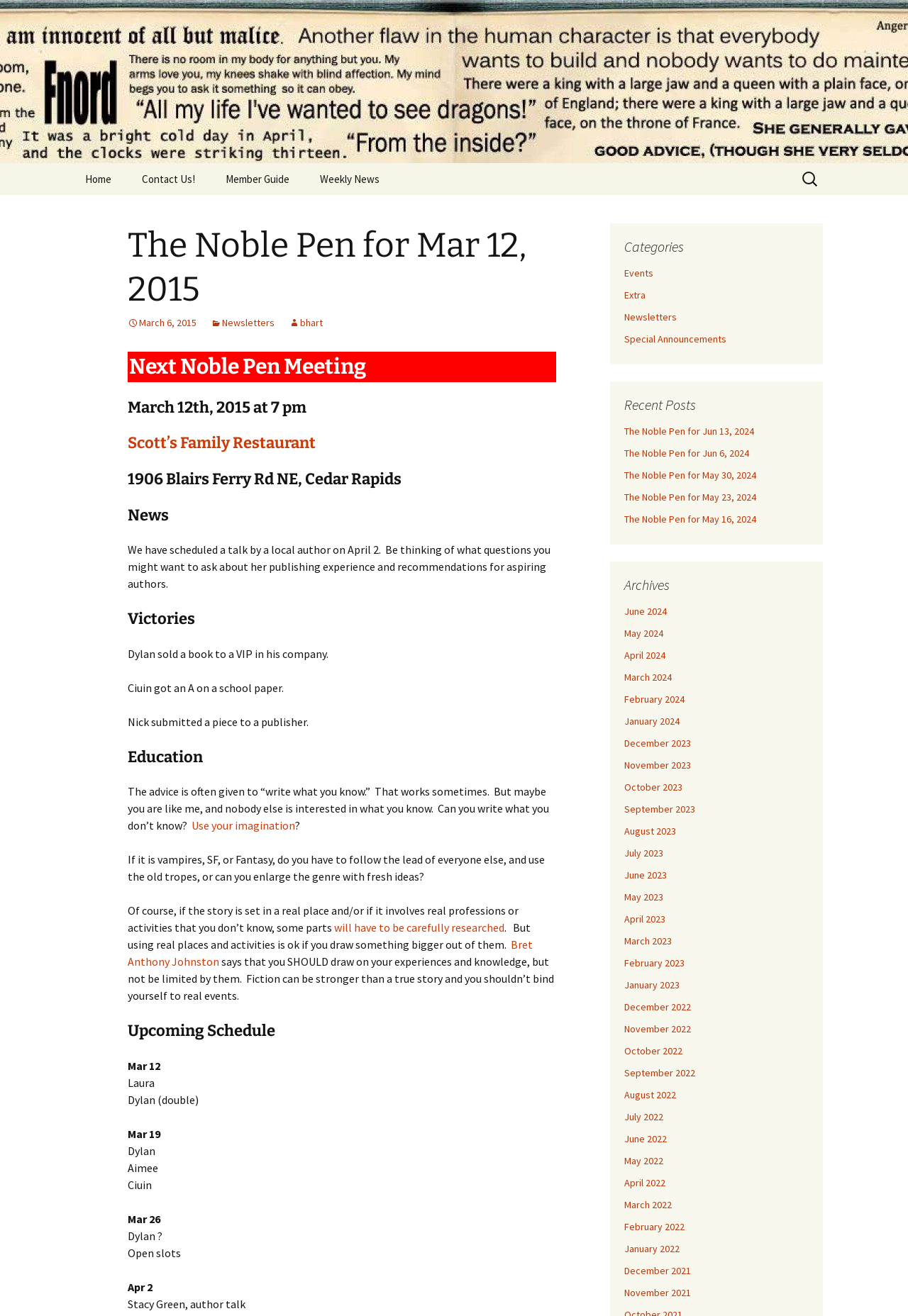Using the details in the image, give a detailed response to the question below:
What is the name of the restaurant where the Noble Pen meeting is held?

I found the answer by looking at the heading 'Next Noble Pen Meeting' and the subsequent heading 'Scott’s Family Restaurant', which indicates the location of the next meeting, and also found the full address '1906 Blairs Ferry Rd NE, Cedar Rapids'.